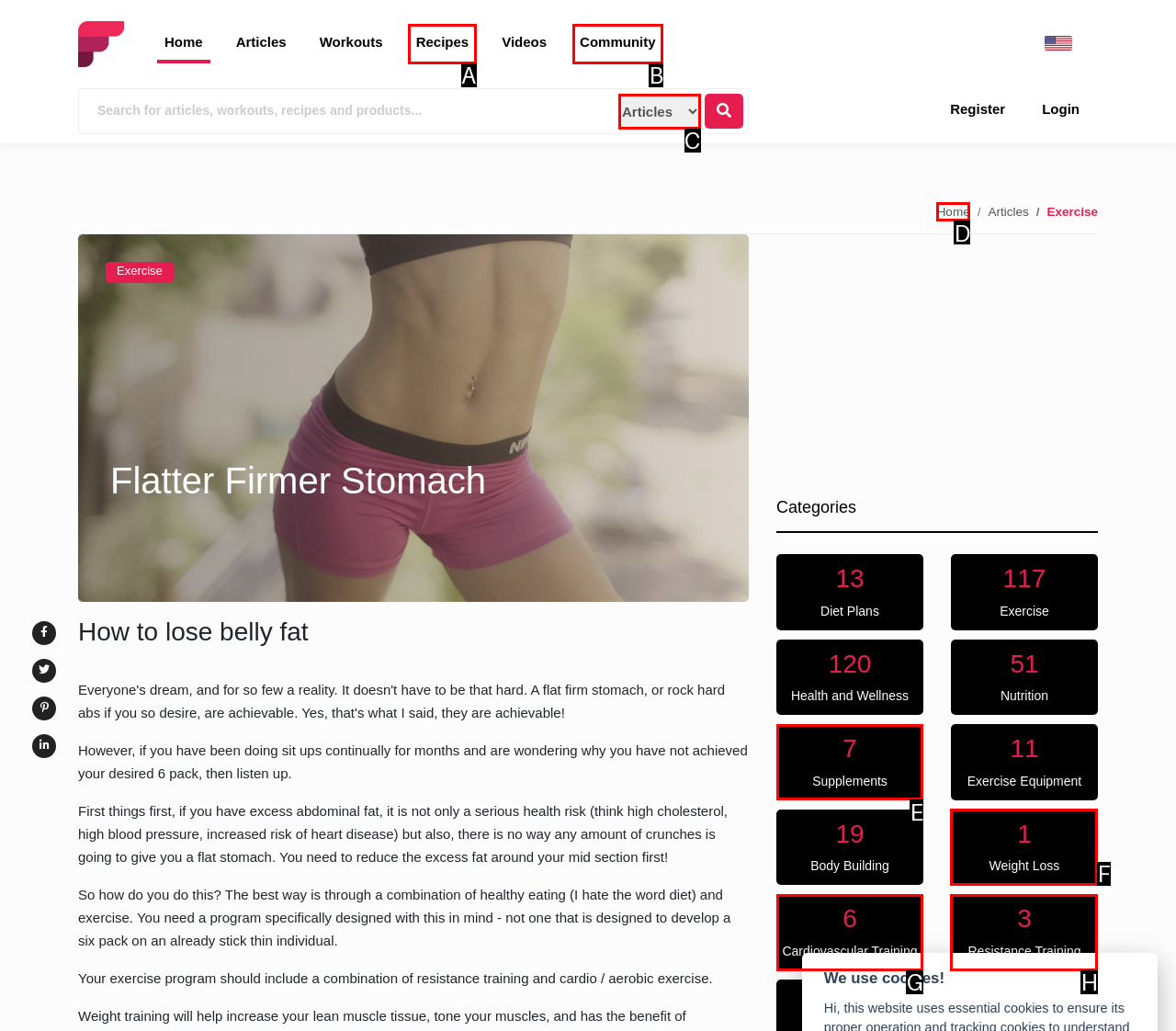From the options presented, which lettered element matches this description: 7 Supplements
Reply solely with the letter of the matching option.

E